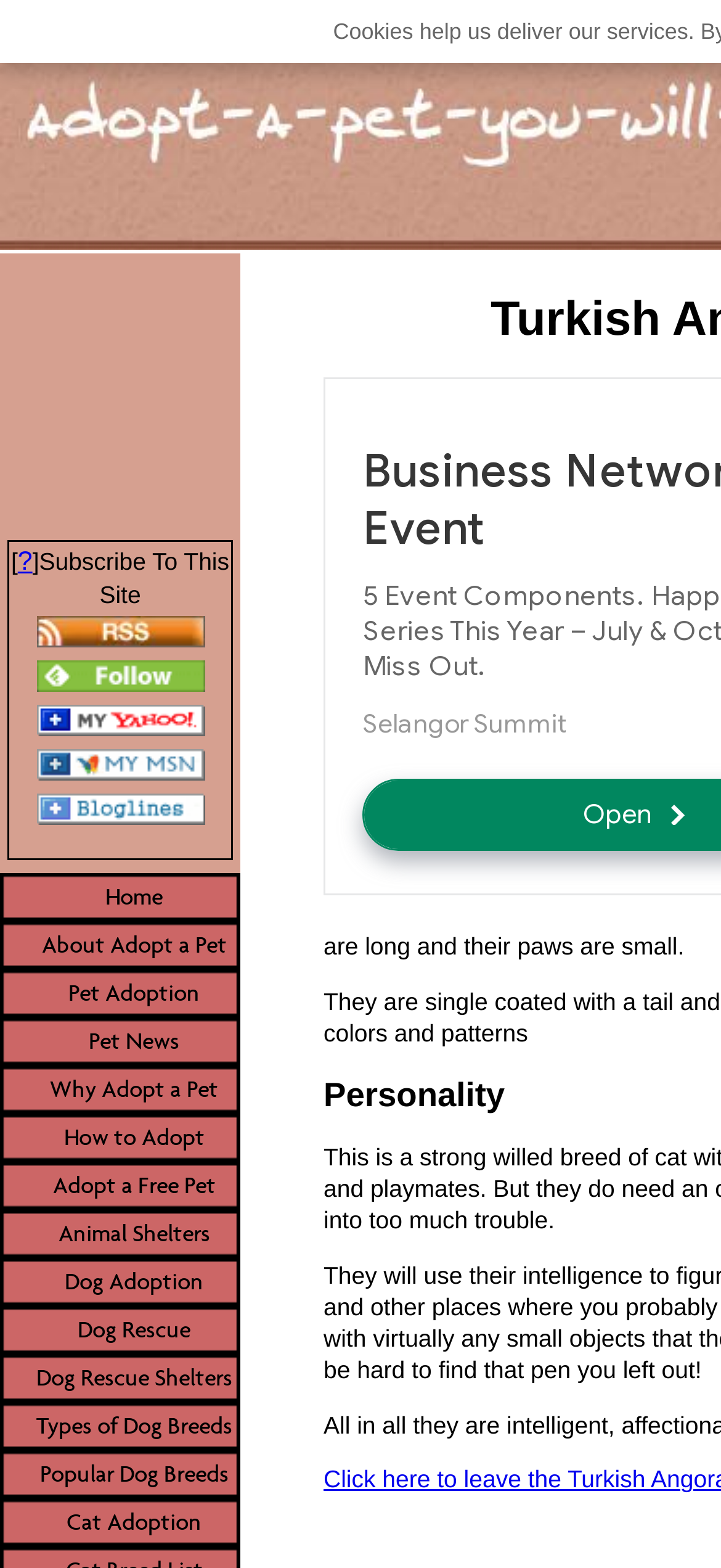Kindly determine the bounding box coordinates of the area that needs to be clicked to fulfill this instruction: "Go to home page".

[0.0, 0.557, 0.372, 0.588]